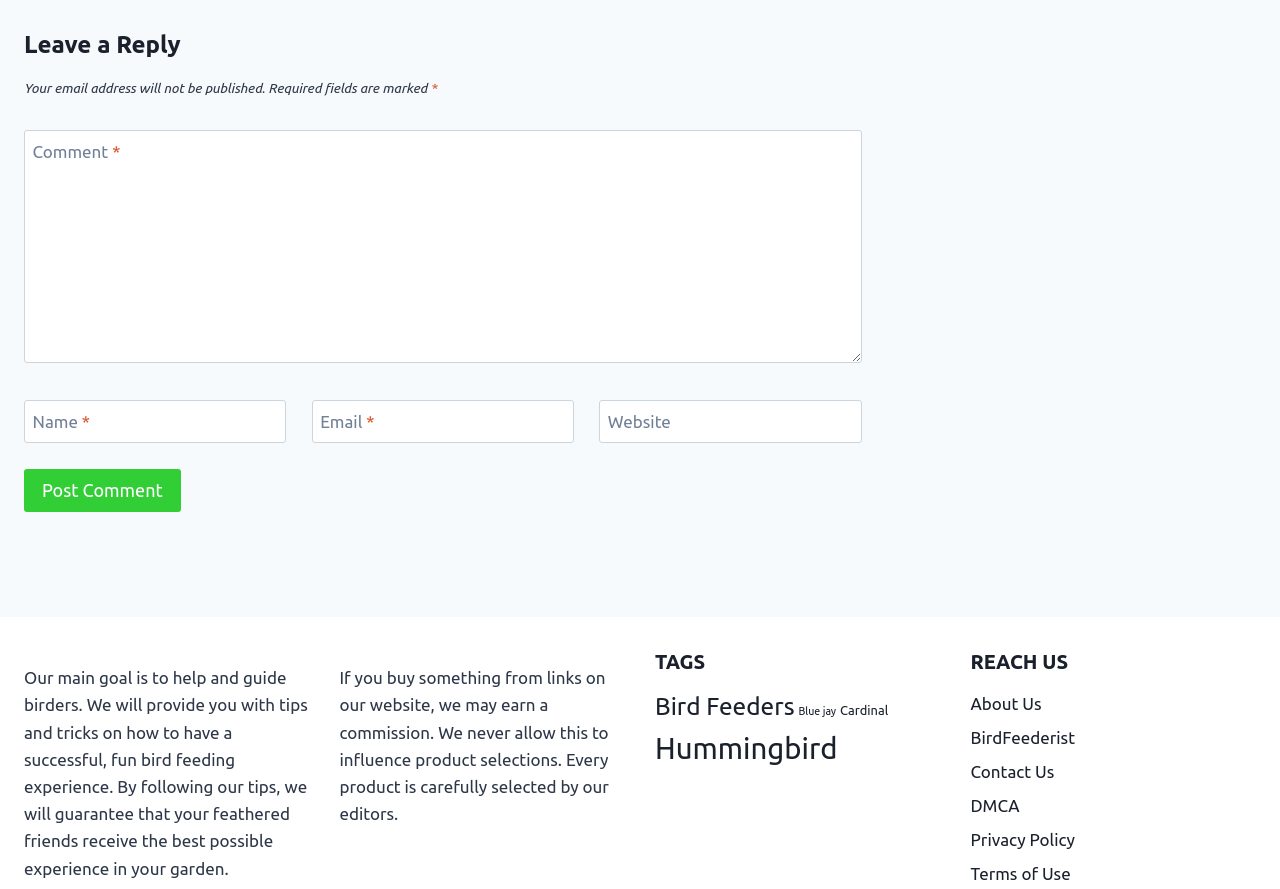Given the element description, predict the bounding box coordinates in the format (top-left x, top-left y, bottom-right x, bottom-right y), using floating point numbers between 0 and 1: Cardinal

[0.656, 0.791, 0.694, 0.807]